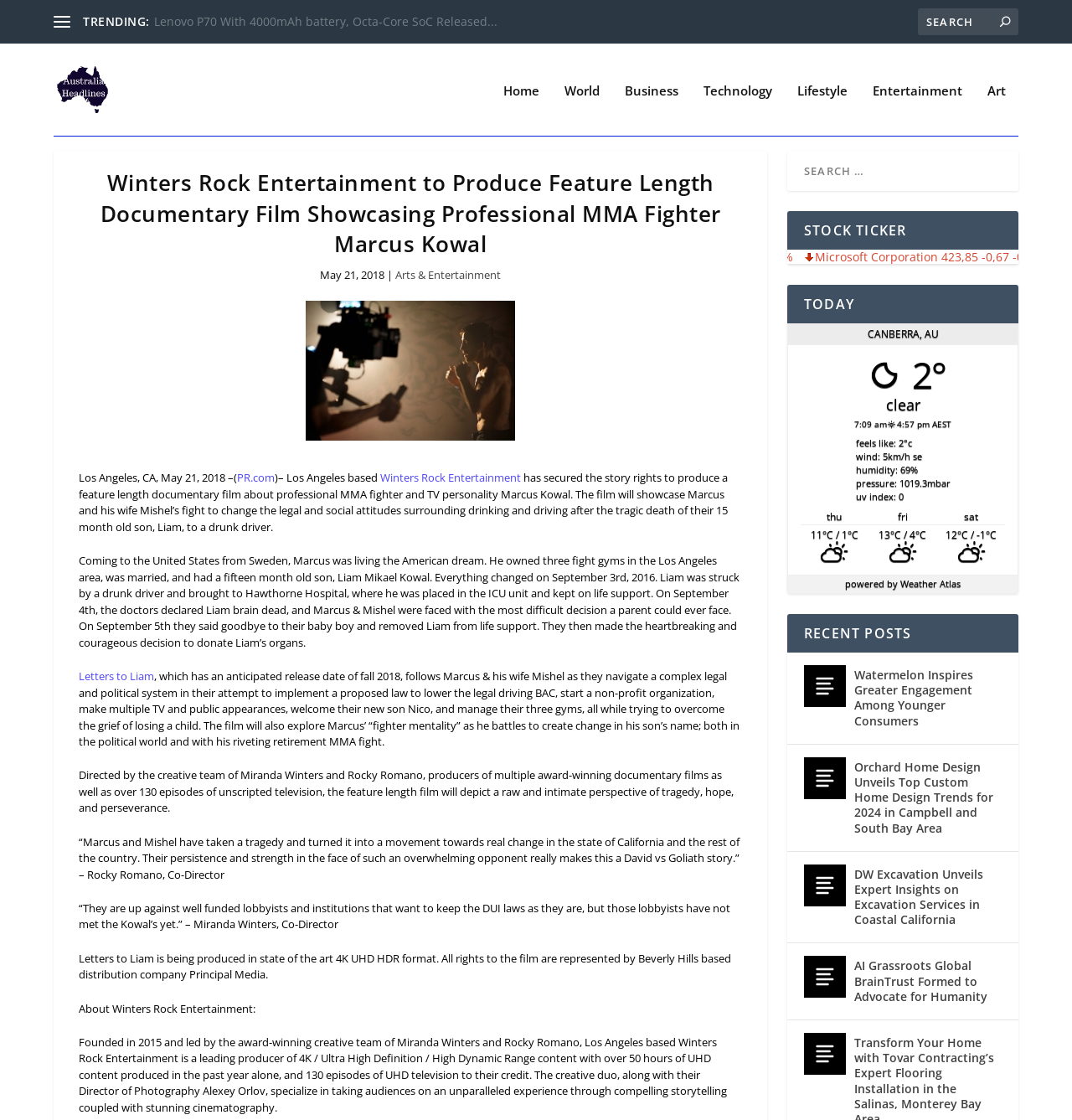Identify the bounding box of the UI element that matches this description: "parent_node: Home".

[0.05, 0.039, 0.154, 0.119]